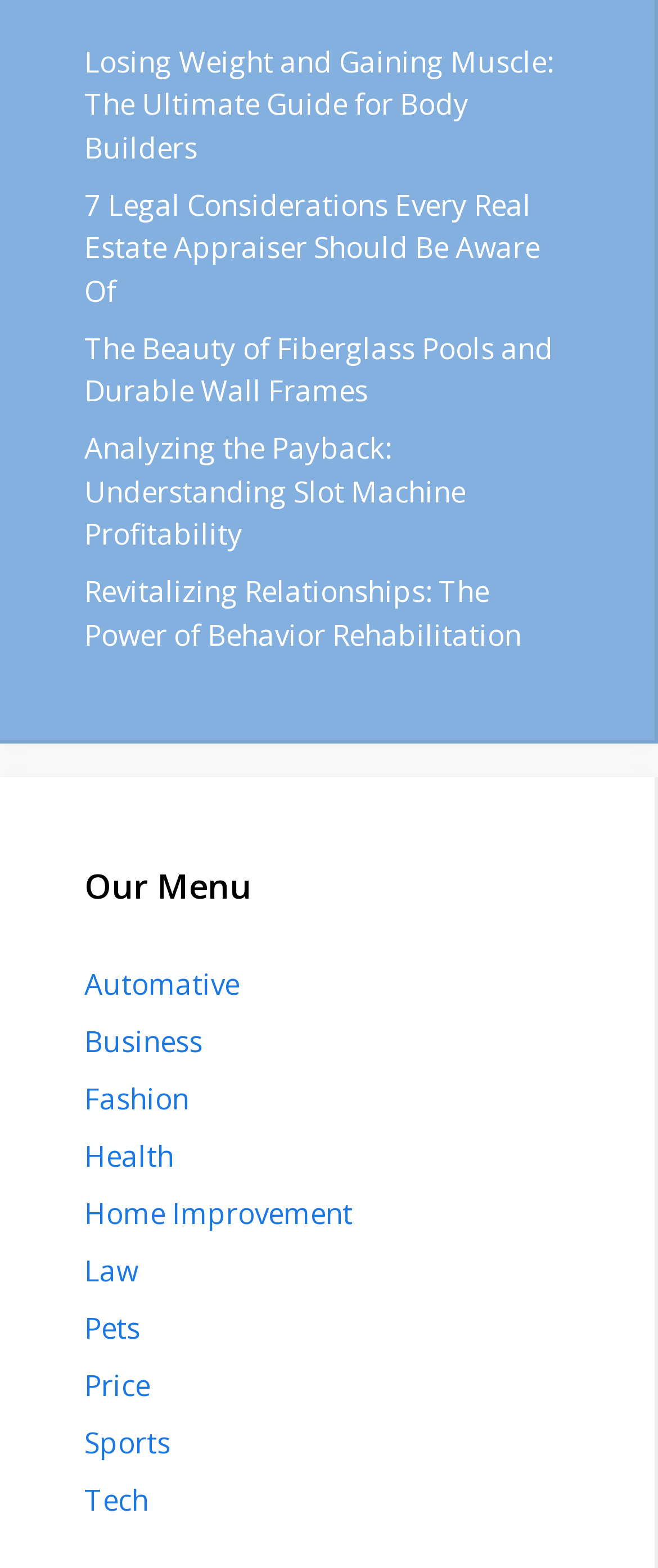Please analyze the image and give a detailed answer to the question:
What is the last category listed under 'Our Menu'?

I looked at the links under 'Our Menu' and found that the last one is 'Tech'.